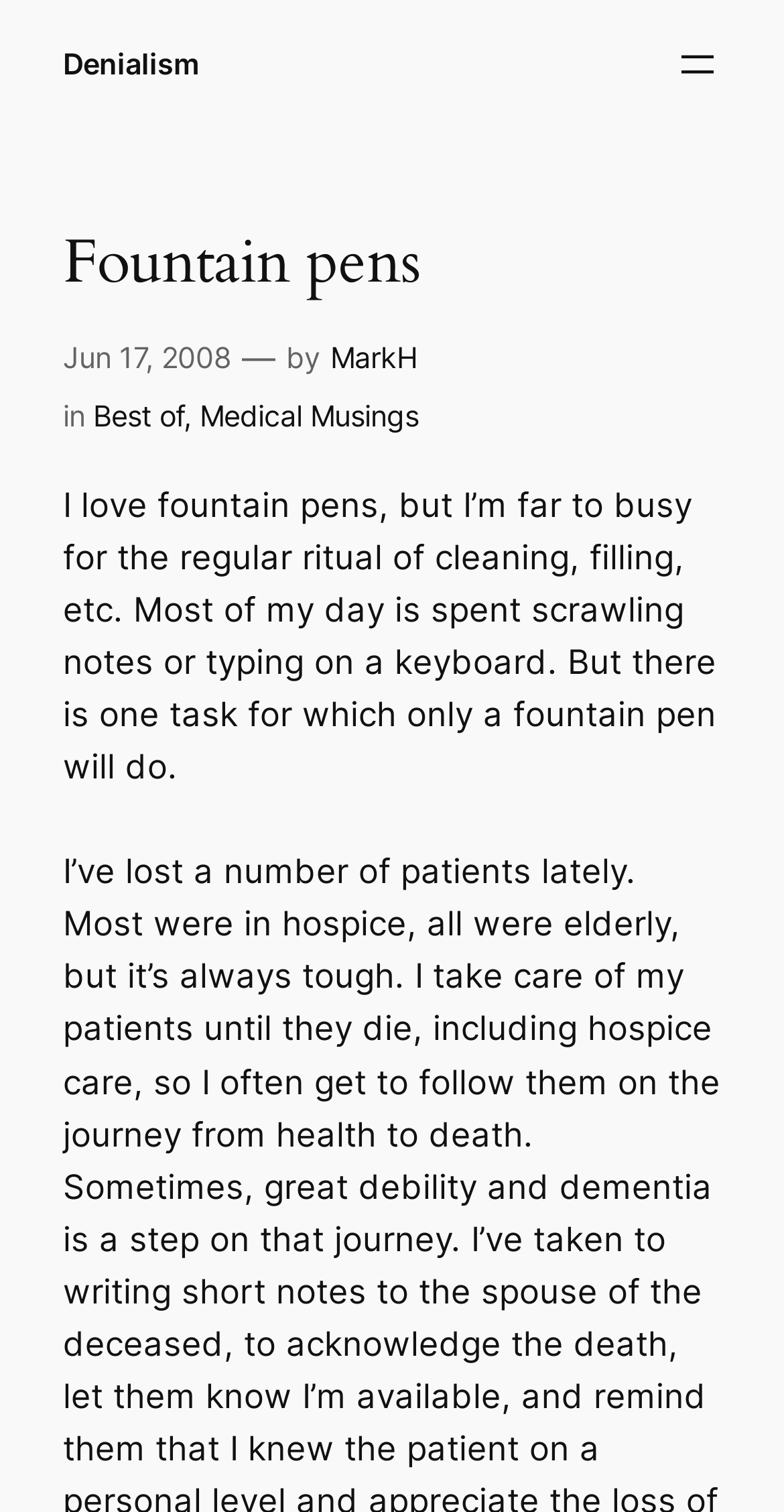What is the author's occupation?
Answer the question with a single word or phrase, referring to the image.

scrawling notes or typing on a keyboard